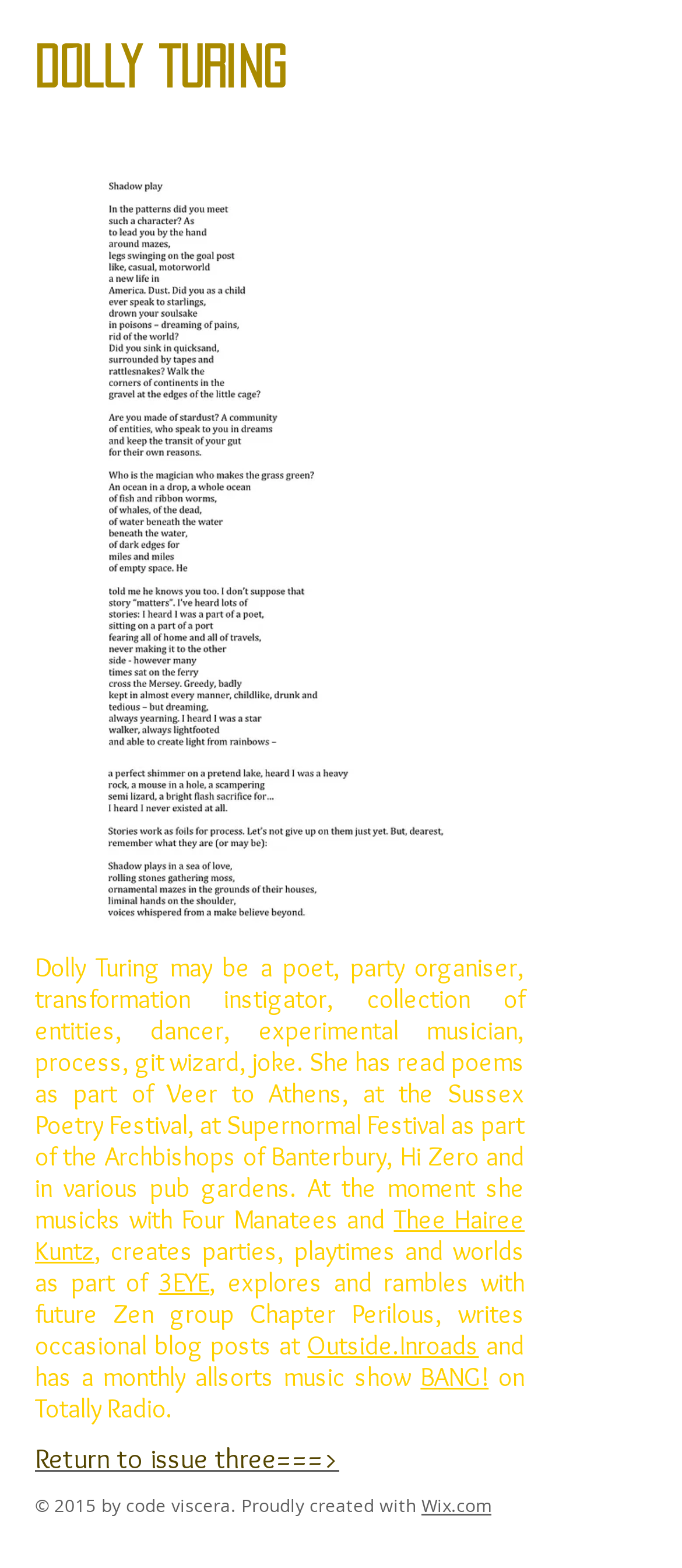Identify and provide the bounding box coordinates of the UI element described: "Return to issue three===>". The coordinates should be formatted as [left, top, right, bottom], with each number being a float between 0 and 1.

[0.051, 0.92, 0.497, 0.942]